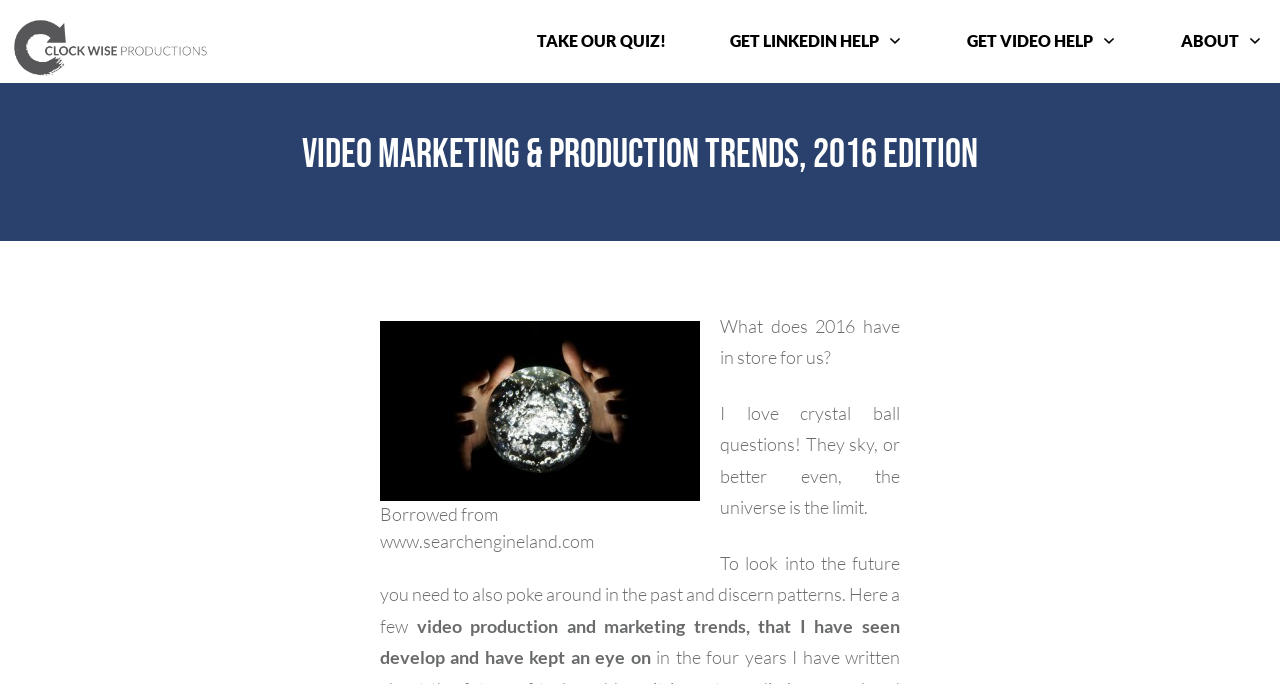Please answer the following question using a single word or phrase: 
What is the purpose of the 'TAKE OUR QUIZ!' link?

To take a quiz